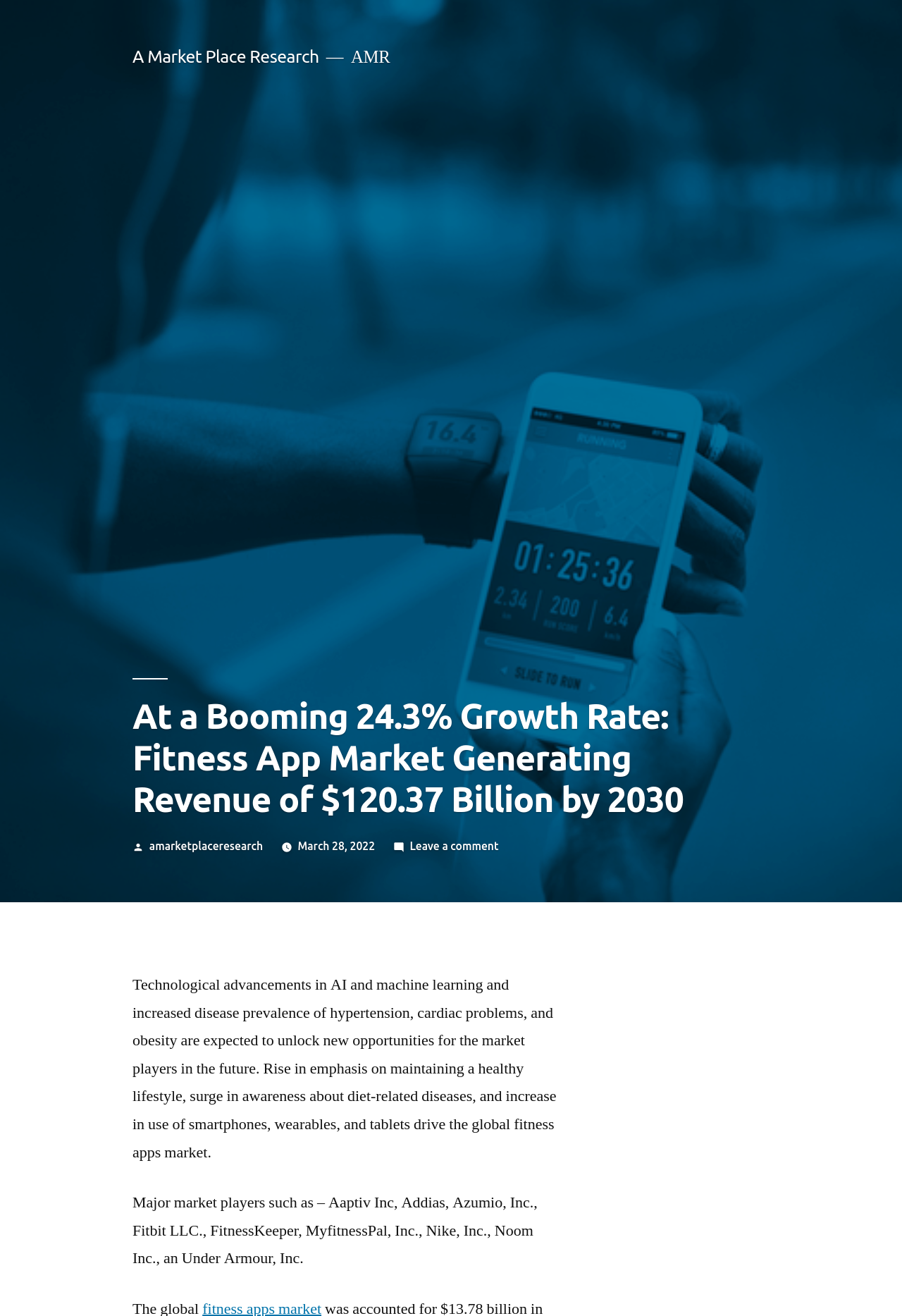Please find and generate the text of the main heading on the webpage.

At a Booming 24.3% Growth Rate: Fitness App Market Generating Revenue of $120.37 Billion by 2030